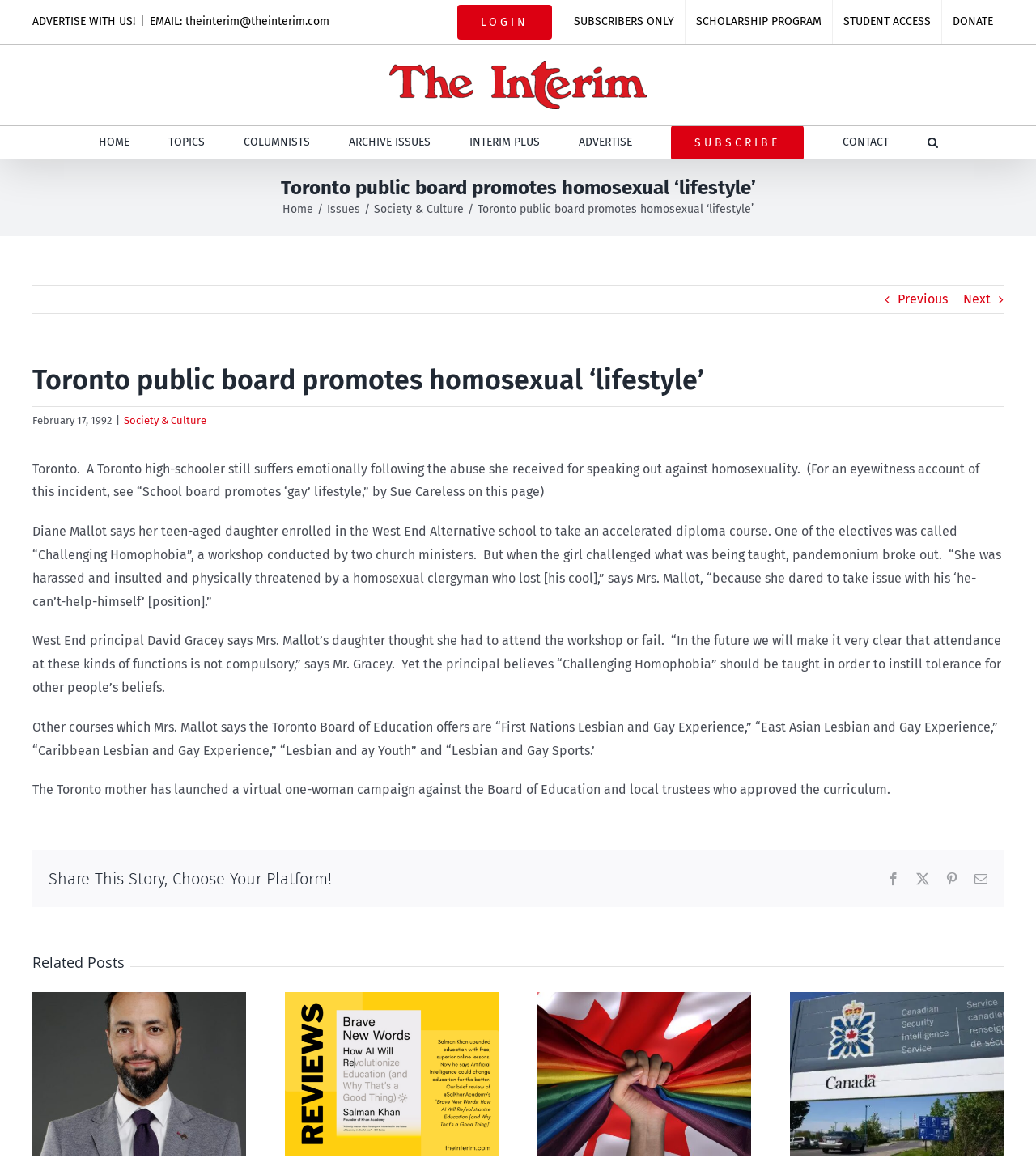Identify the bounding box of the UI element described as follows: "SUBSCRIBERS ONLY". Provide the coordinates as four float numbers in the range of 0 to 1 [left, top, right, bottom].

[0.544, 0.0, 0.661, 0.037]